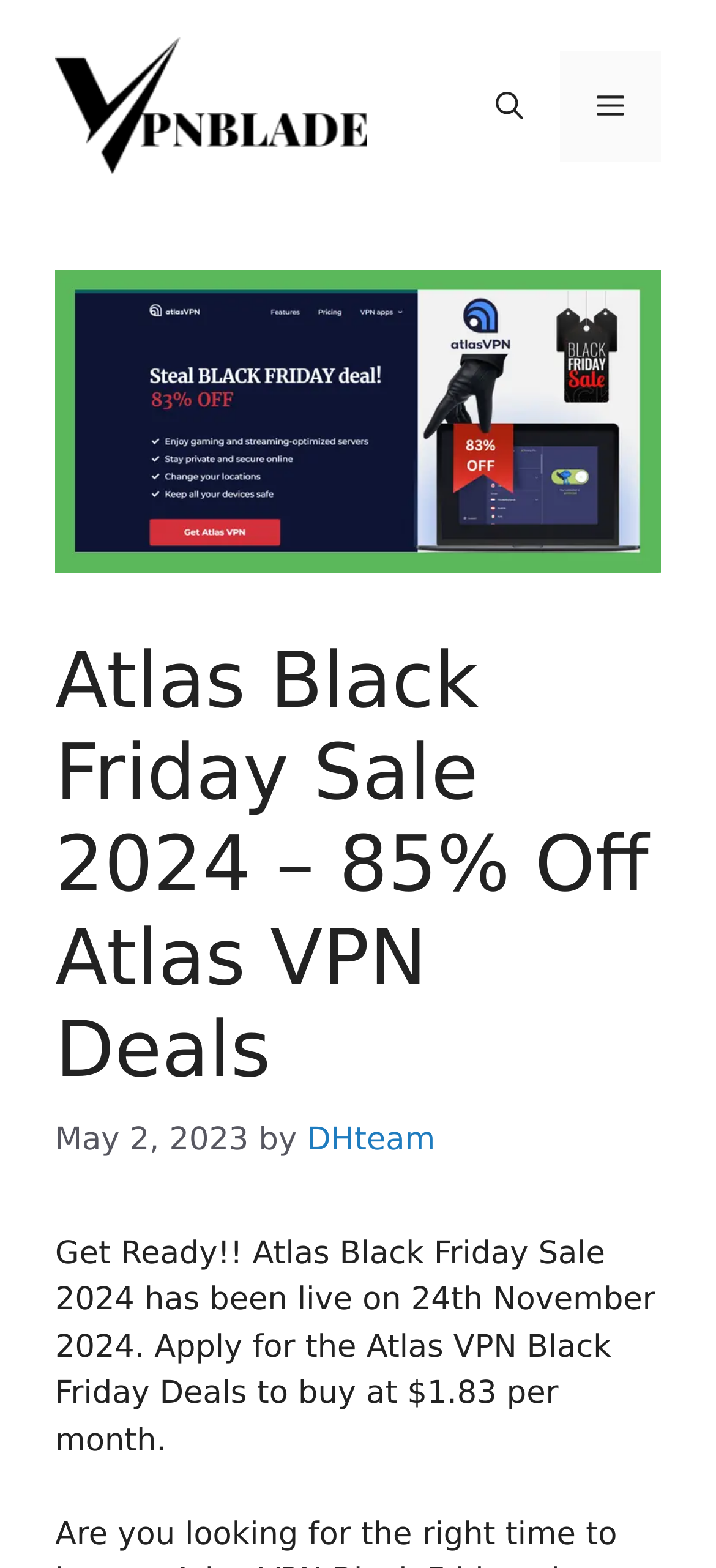What is the name of the author of the article?
Based on the visual content, answer with a single word or a brief phrase.

DHteam